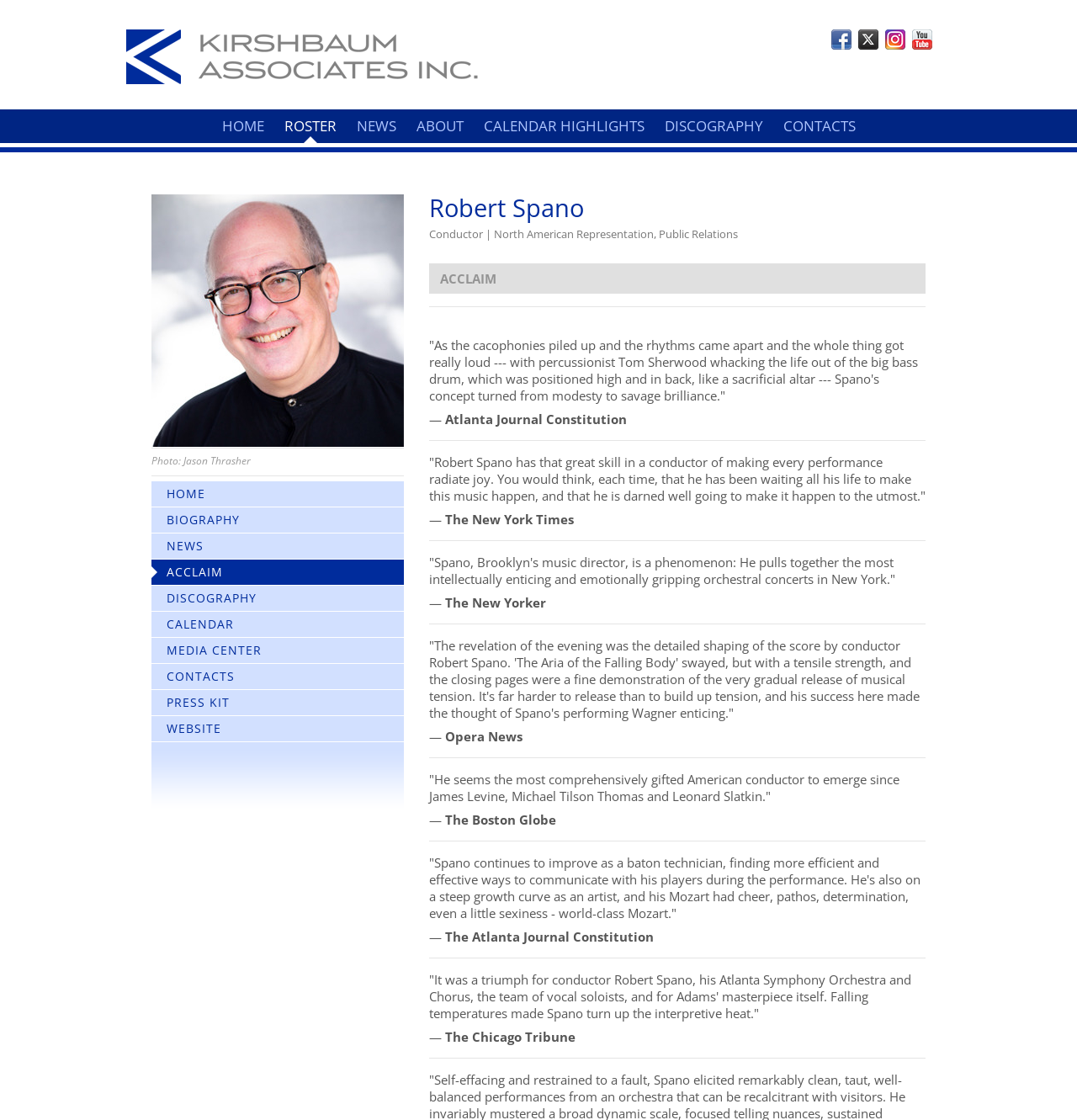Identify the coordinates of the bounding box for the element that must be clicked to accomplish the instruction: "Contact Kirshbaum Associates Inc.".

[0.719, 0.091, 0.802, 0.134]